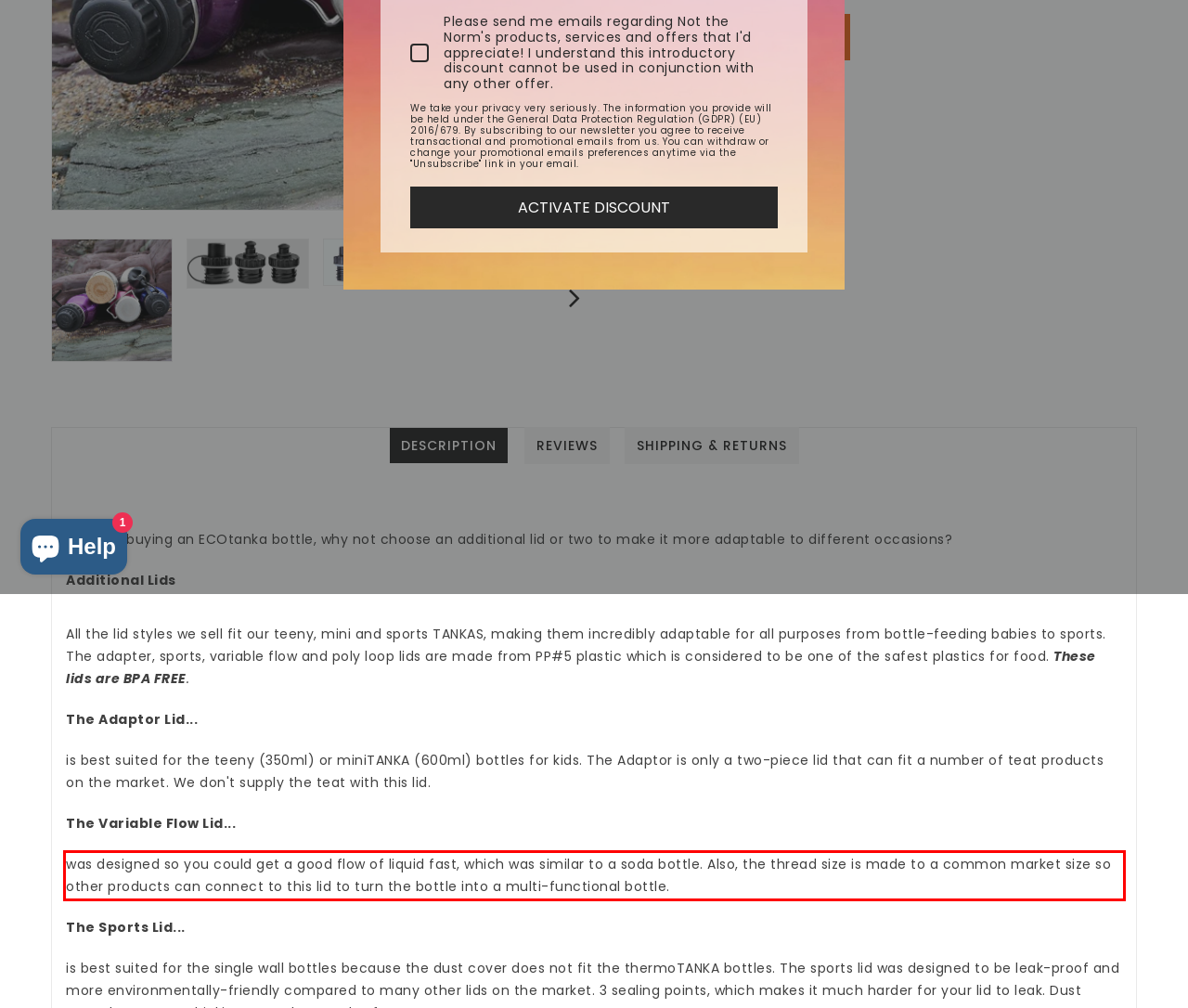Inspect the webpage screenshot that has a red bounding box and use OCR technology to read and display the text inside the red bounding box.

was designed so you could get a good flow of liquid fast, which was similar to a soda bottle. Also, the thread size is made to a common market size so other products can connect to this lid to turn the bottle into a multi-functional bottle.